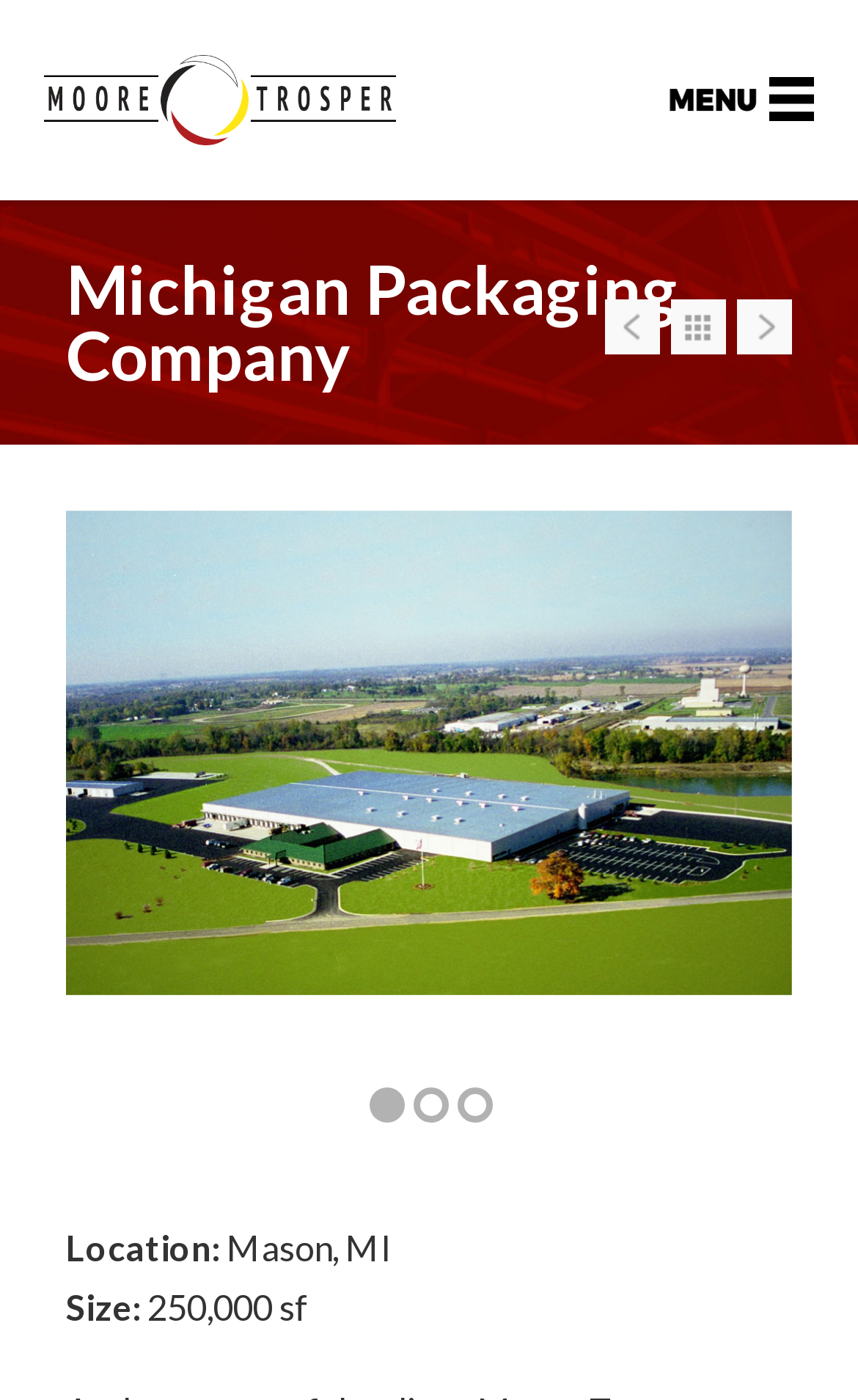What is the name of the company that developed the Michigan Packaging Company's new facility?
Based on the image, give a one-word or short phrase answer.

Moore Trosper Construction Co.